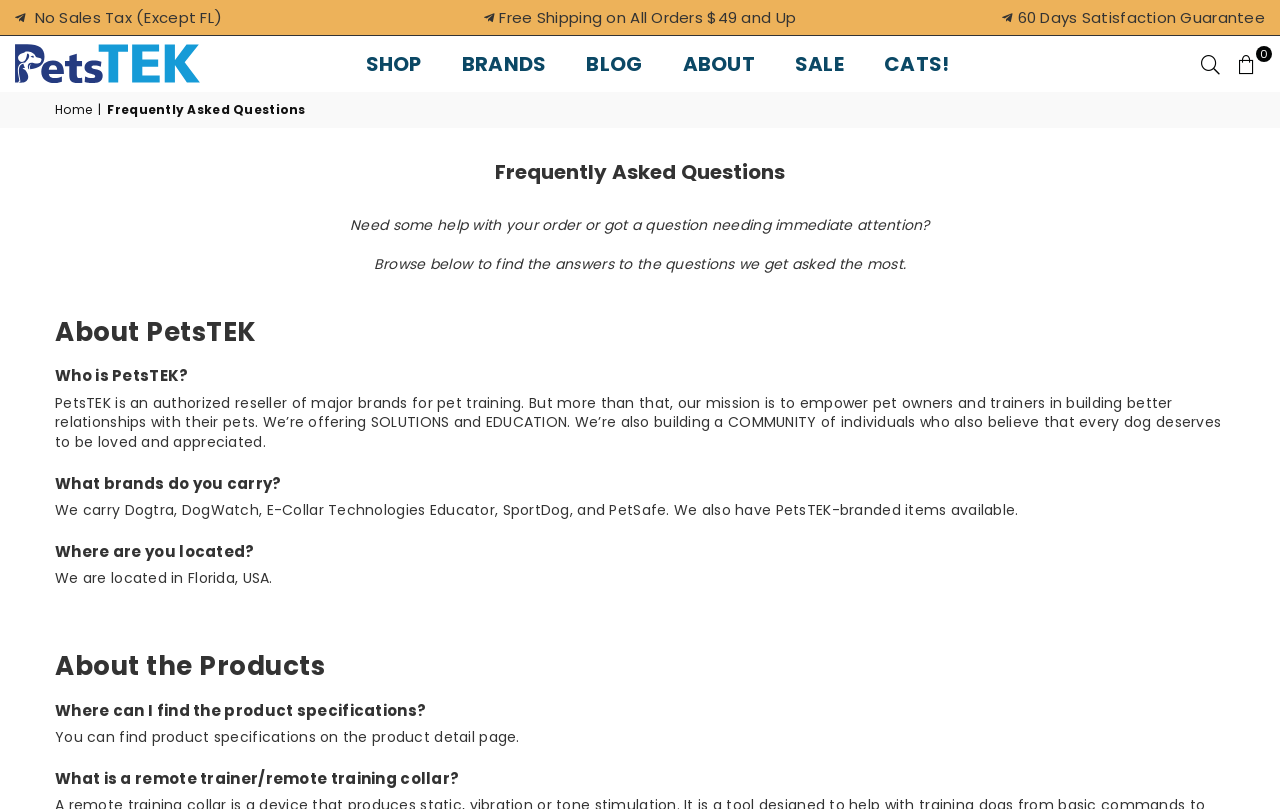Where is PetsTEK located?
Provide a one-word or short-phrase answer based on the image.

Florida, USA